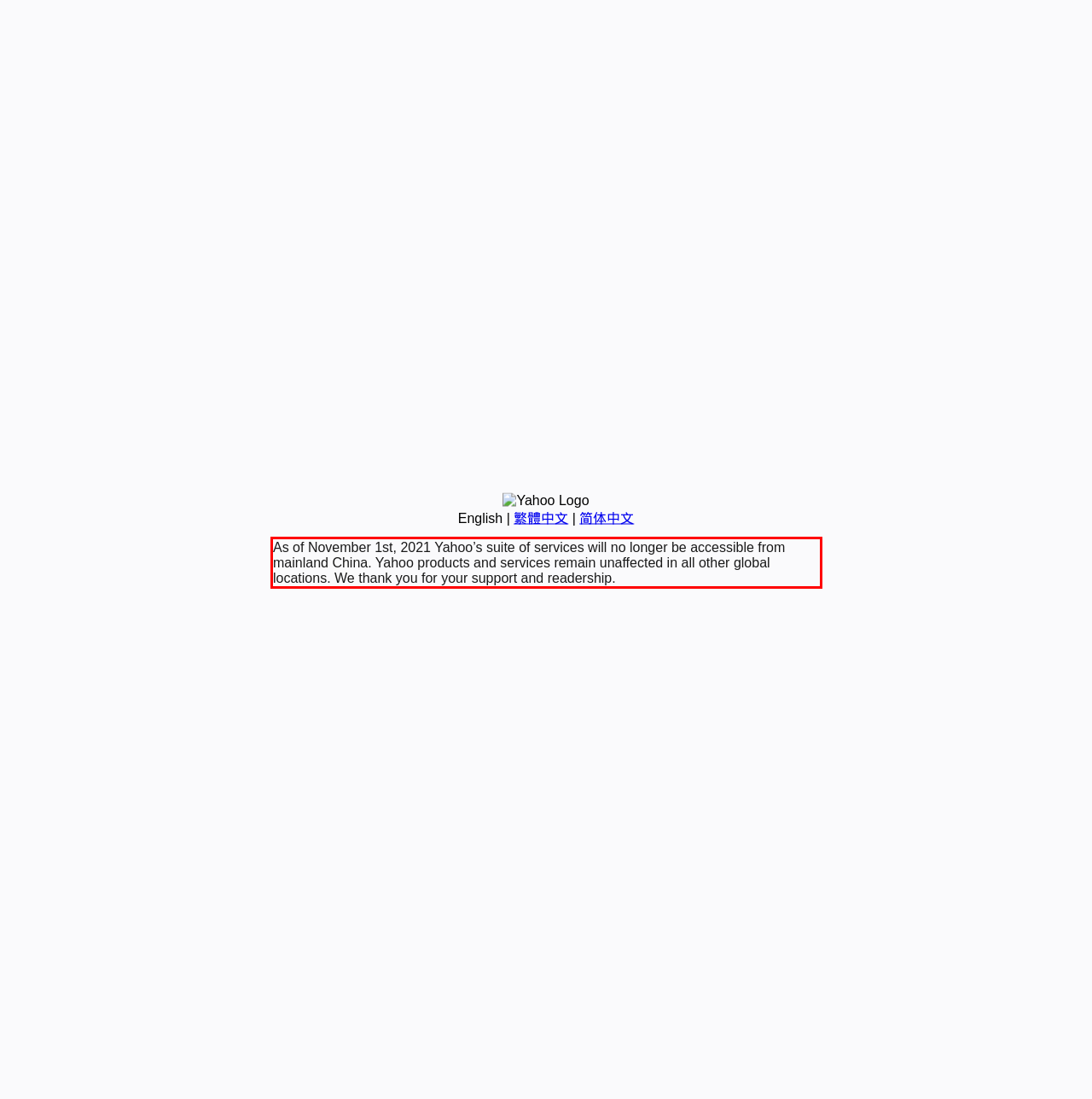Using the provided screenshot of a webpage, recognize and generate the text found within the red rectangle bounding box.

As of November 1st, 2021 Yahoo’s suite of services will no longer be accessible from mainland China. Yahoo products and services remain unaffected in all other global locations. We thank you for your support and readership.